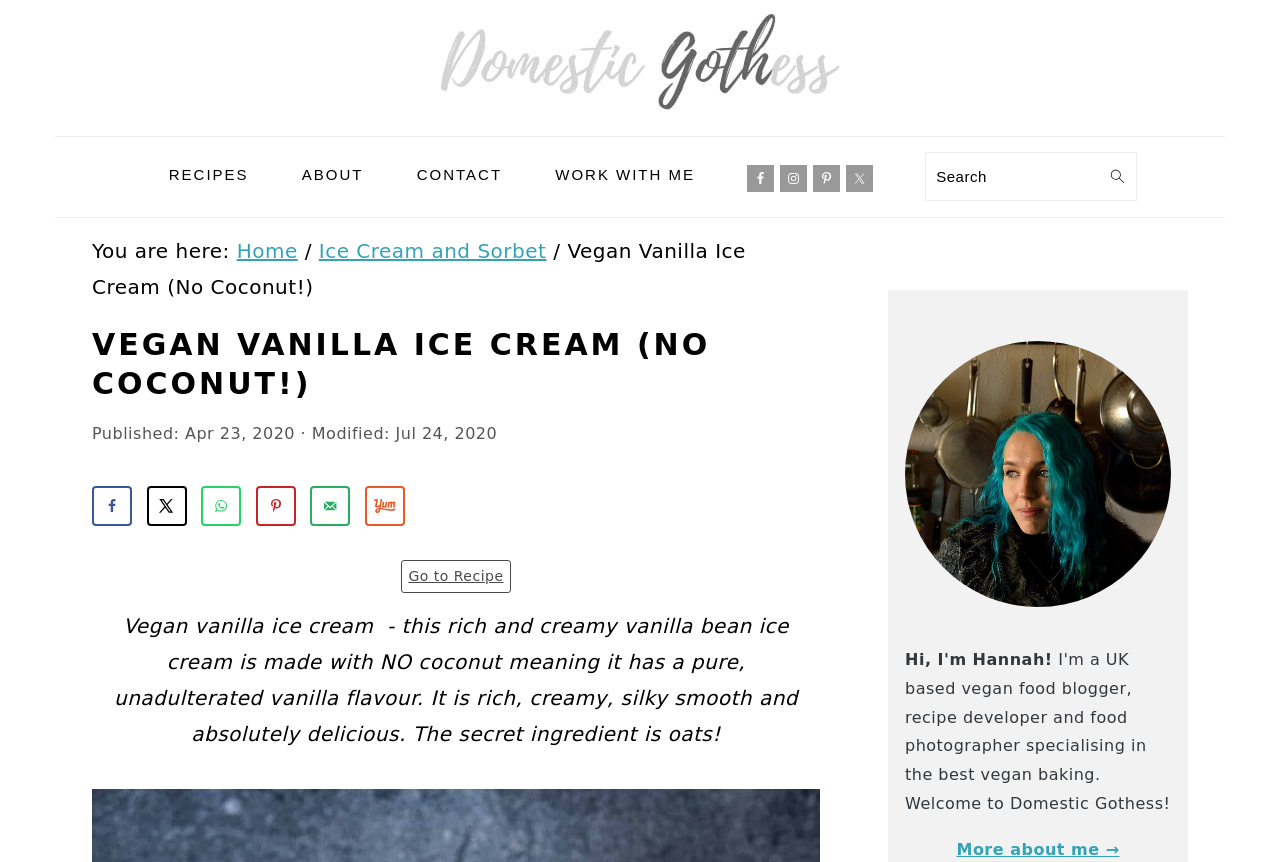Provide the bounding box coordinates of the HTML element this sentence describes: "More about me →". The bounding box coordinates consist of four float numbers between 0 and 1, i.e., [left, top, right, bottom].

[0.747, 0.974, 0.875, 0.996]